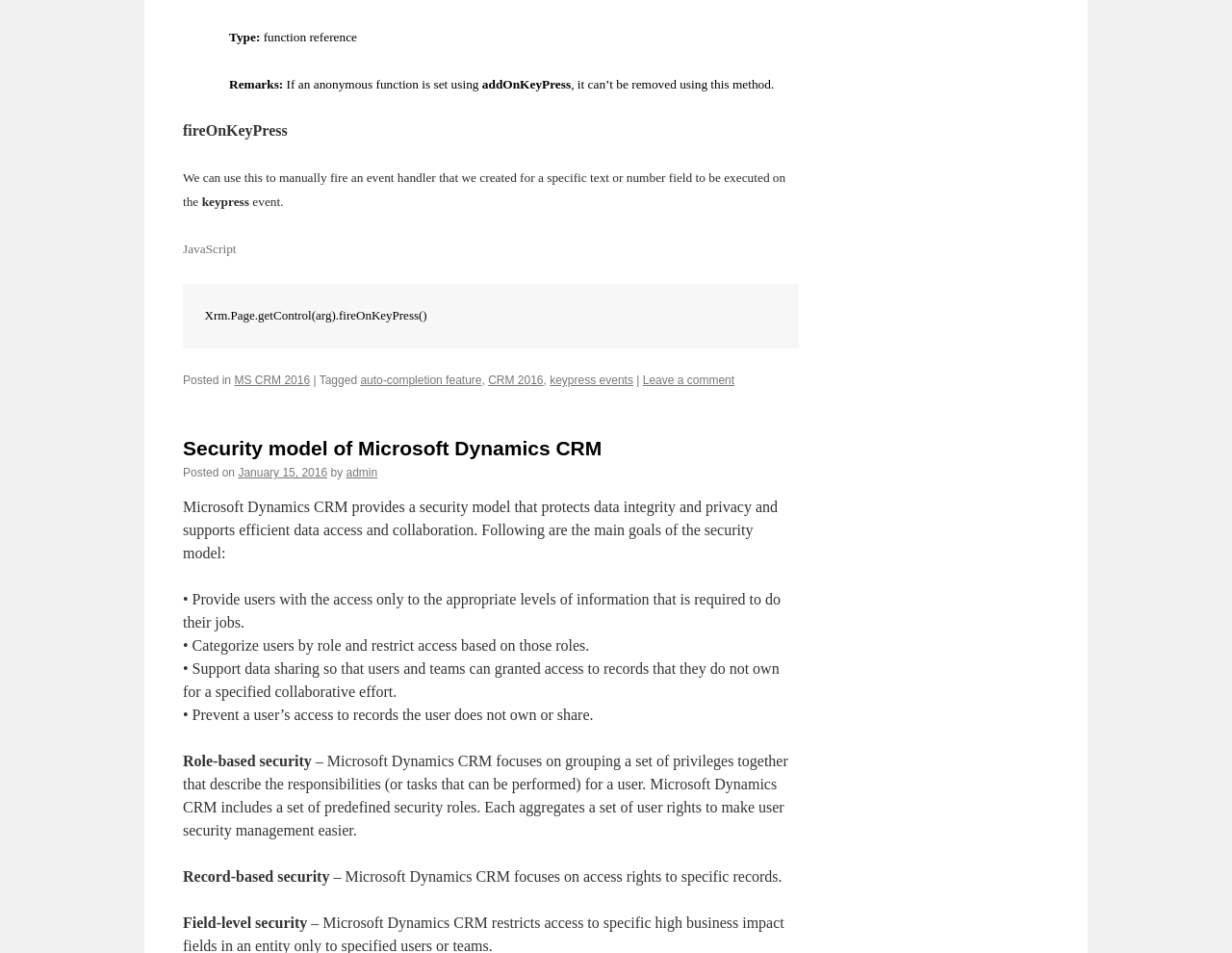Provide the bounding box coordinates, formatted as (top-left x, top-left y, bottom-right x, bottom-right y), with all values being floating point numbers between 0 and 1. Identify the bounding box of the UI element that matches the description: admin

[0.281, 0.489, 0.306, 0.503]